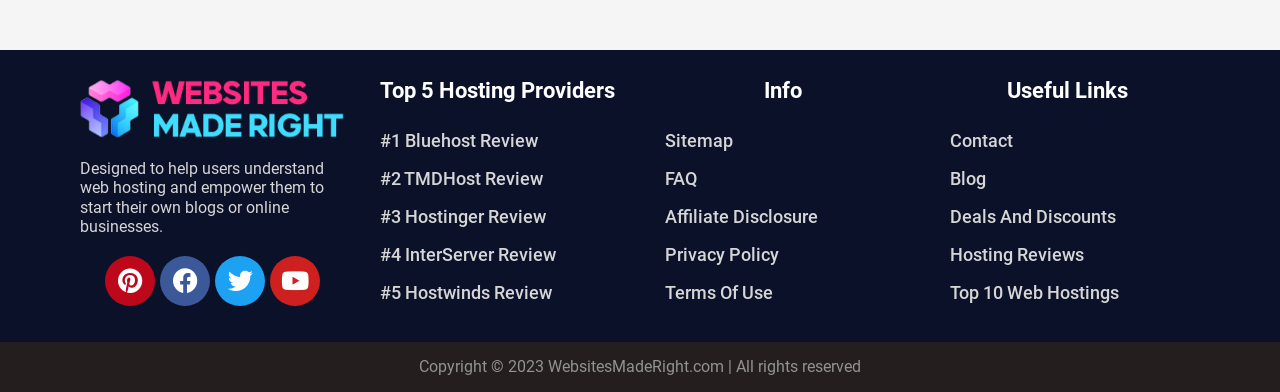Please find the bounding box coordinates of the element that you should click to achieve the following instruction: "View Bluehost Review". The coordinates should be presented as four float numbers between 0 and 1: [left, top, right, bottom].

[0.285, 0.312, 0.492, 0.409]